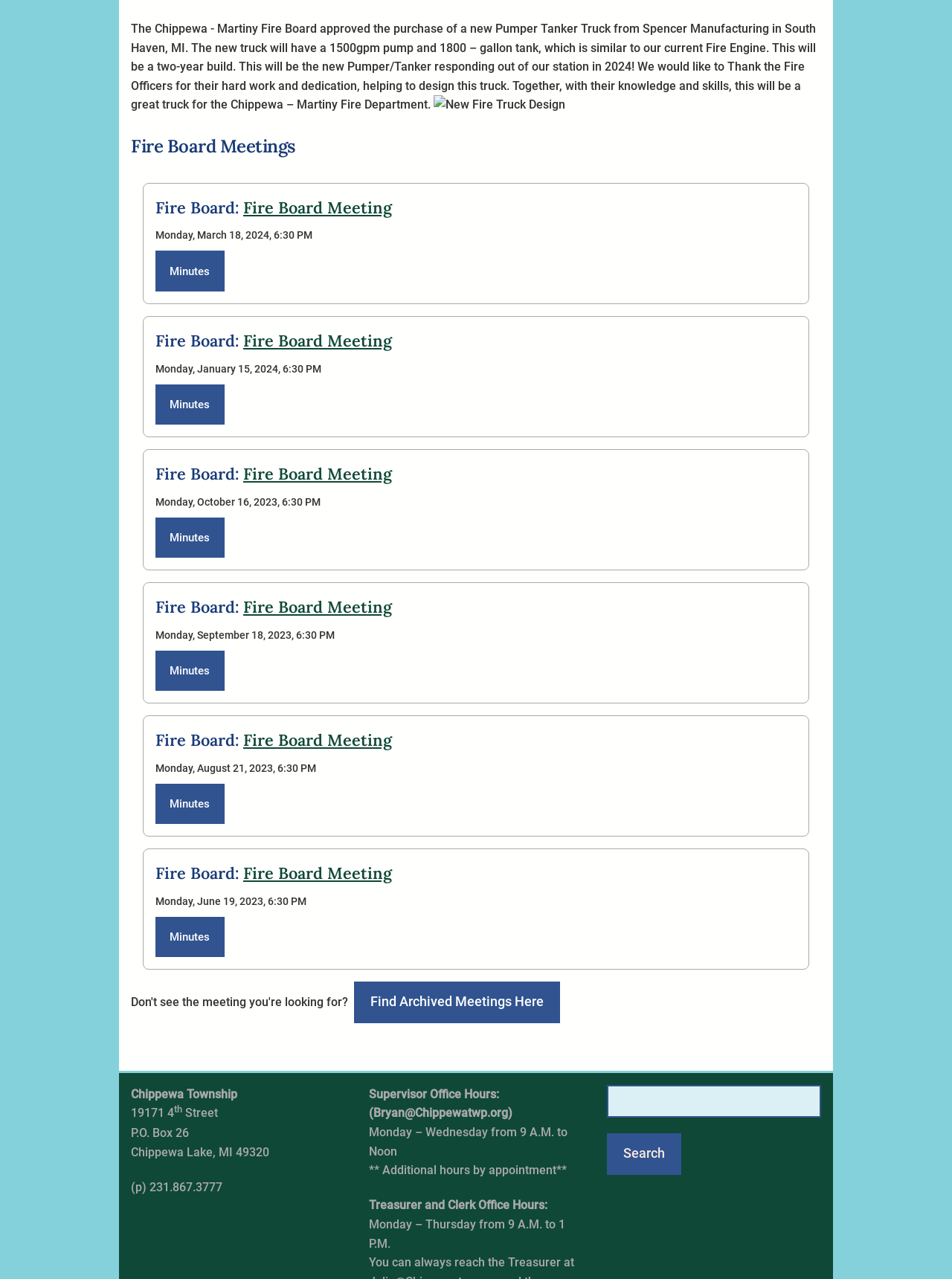Determine the bounding box coordinates of the region to click in order to accomplish the following instruction: "Search". Provide the coordinates as four float numbers between 0 and 1, specifically [left, top, right, bottom].

[0.637, 0.886, 0.716, 0.919]